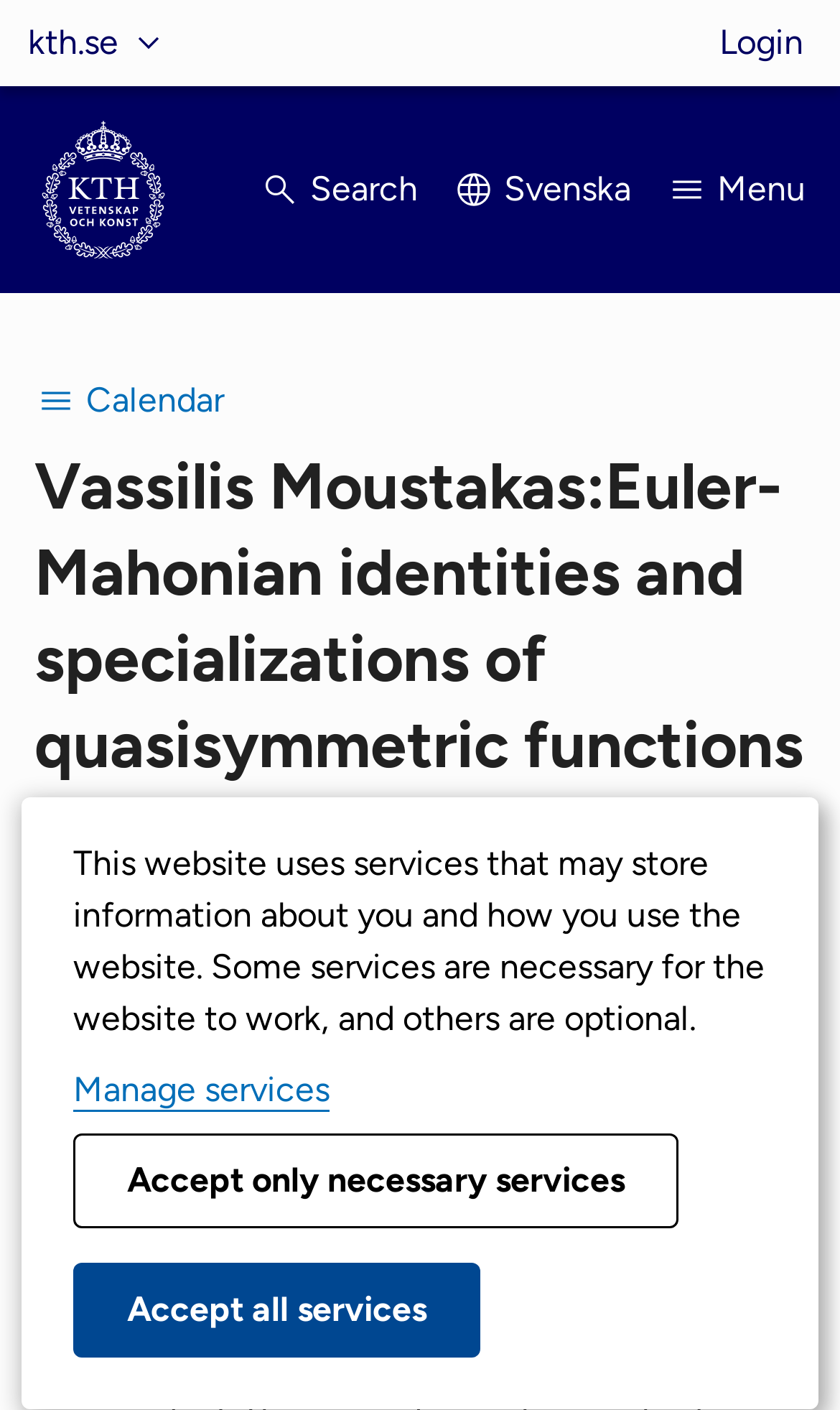From the given element description: "Accept all services", find the bounding box for the UI element. Provide the coordinates as four float numbers between 0 and 1, in the order [left, top, right, bottom].

[0.087, 0.896, 0.572, 0.963]